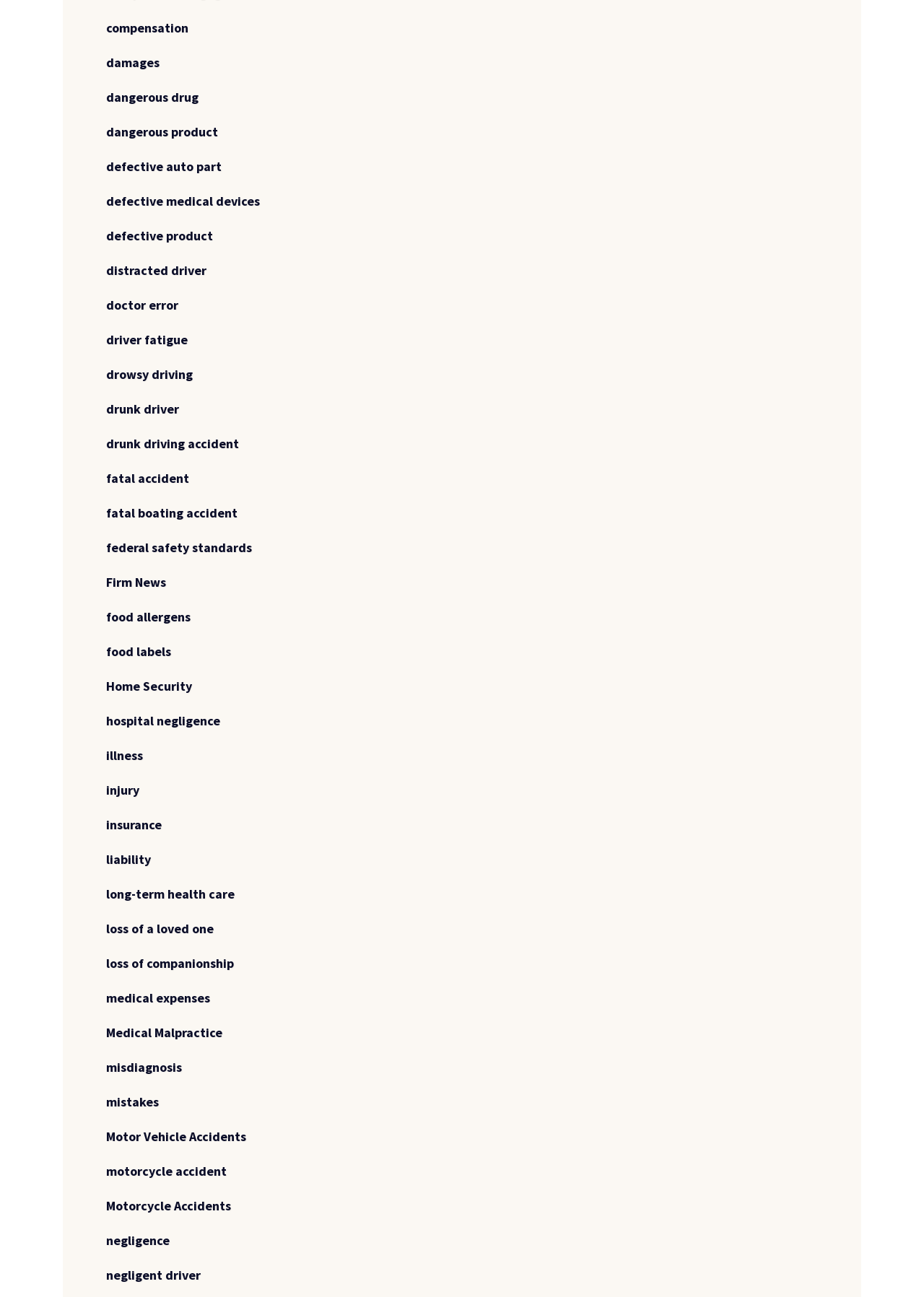What type of cases does the law firm handle?
Please respond to the question thoroughly and include all relevant details.

Based on the links provided on the webpage, it appears that the law firm handles various types of personal injury cases, including compensation, damages, defective products, medical malpractice, motor vehicle accidents, and more.